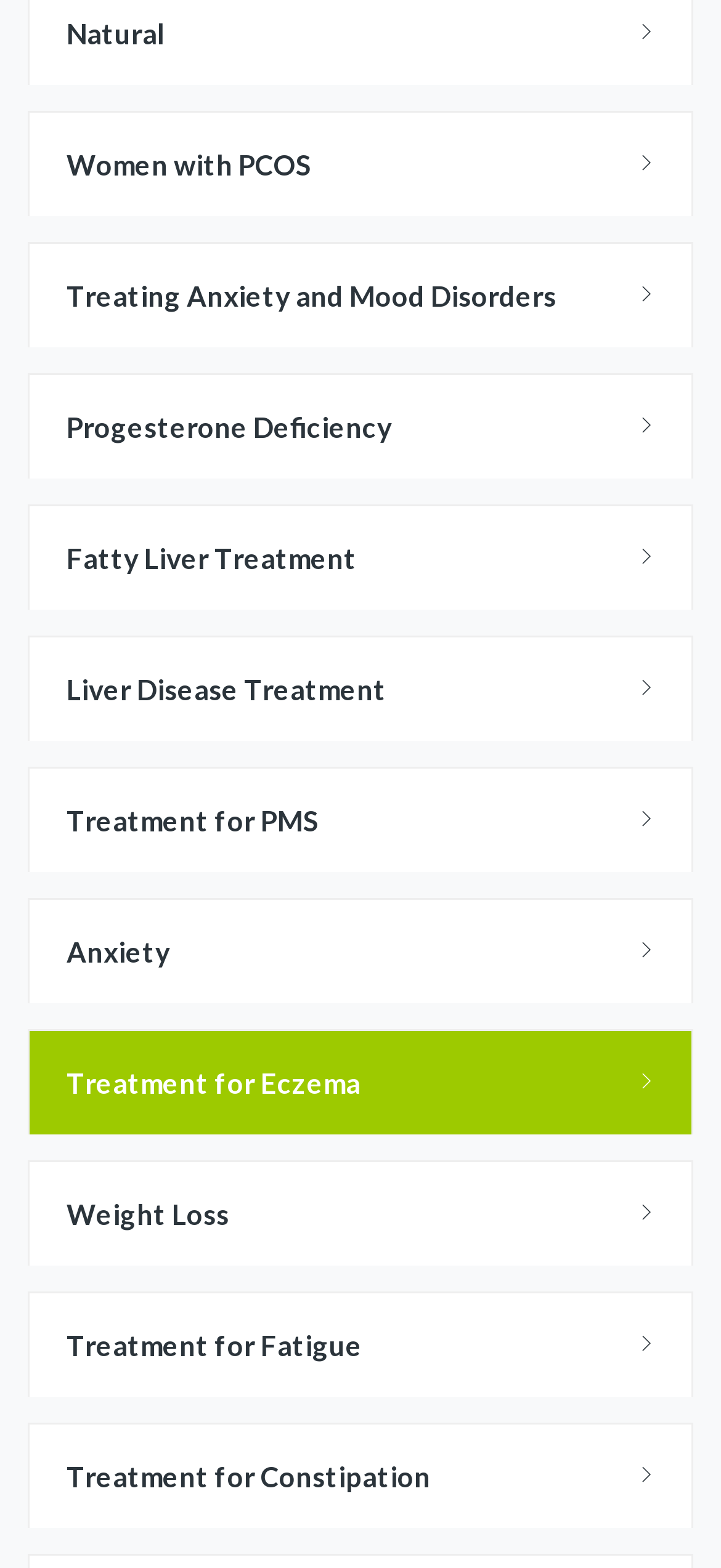Please provide a one-word or phrase answer to the question: 
How many treatment options are listed?

9